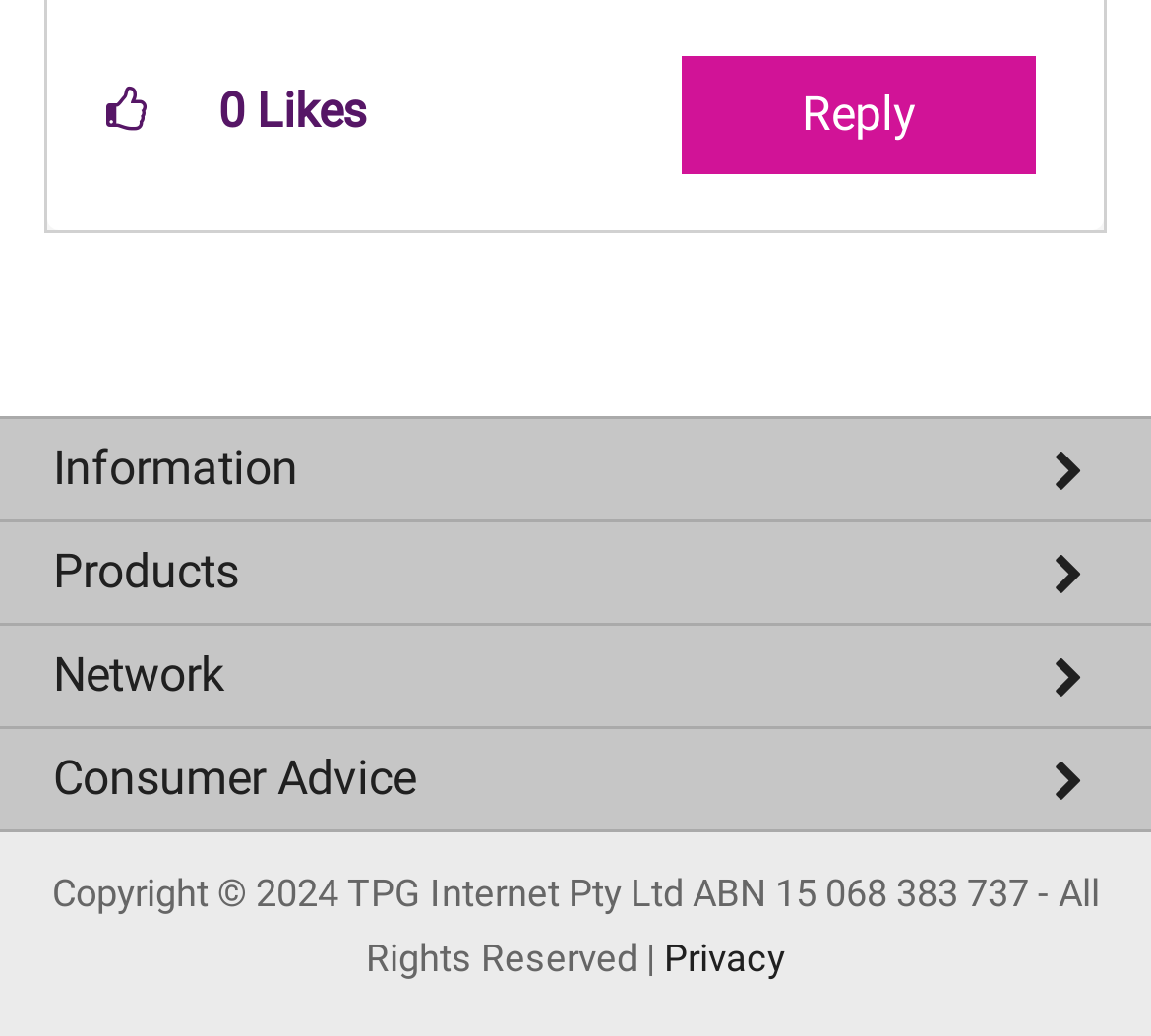How many types of broadband plans are mentioned?
Based on the image, provide your answer in one word or phrase.

3